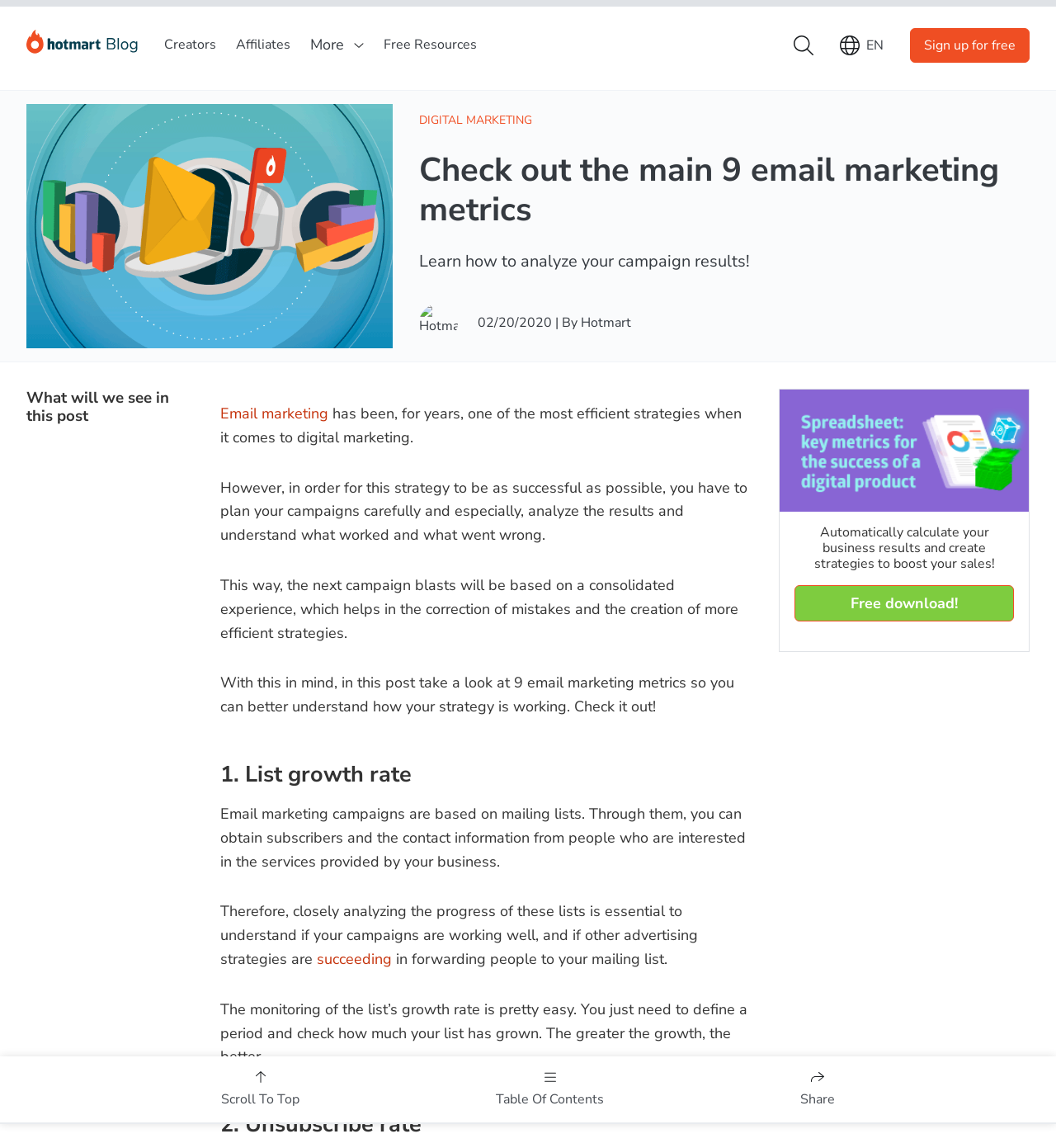Please identify the coordinates of the bounding box for the clickable region that will accomplish this instruction: "Scroll to the top of the page".

[0.2, 0.923, 0.293, 0.975]